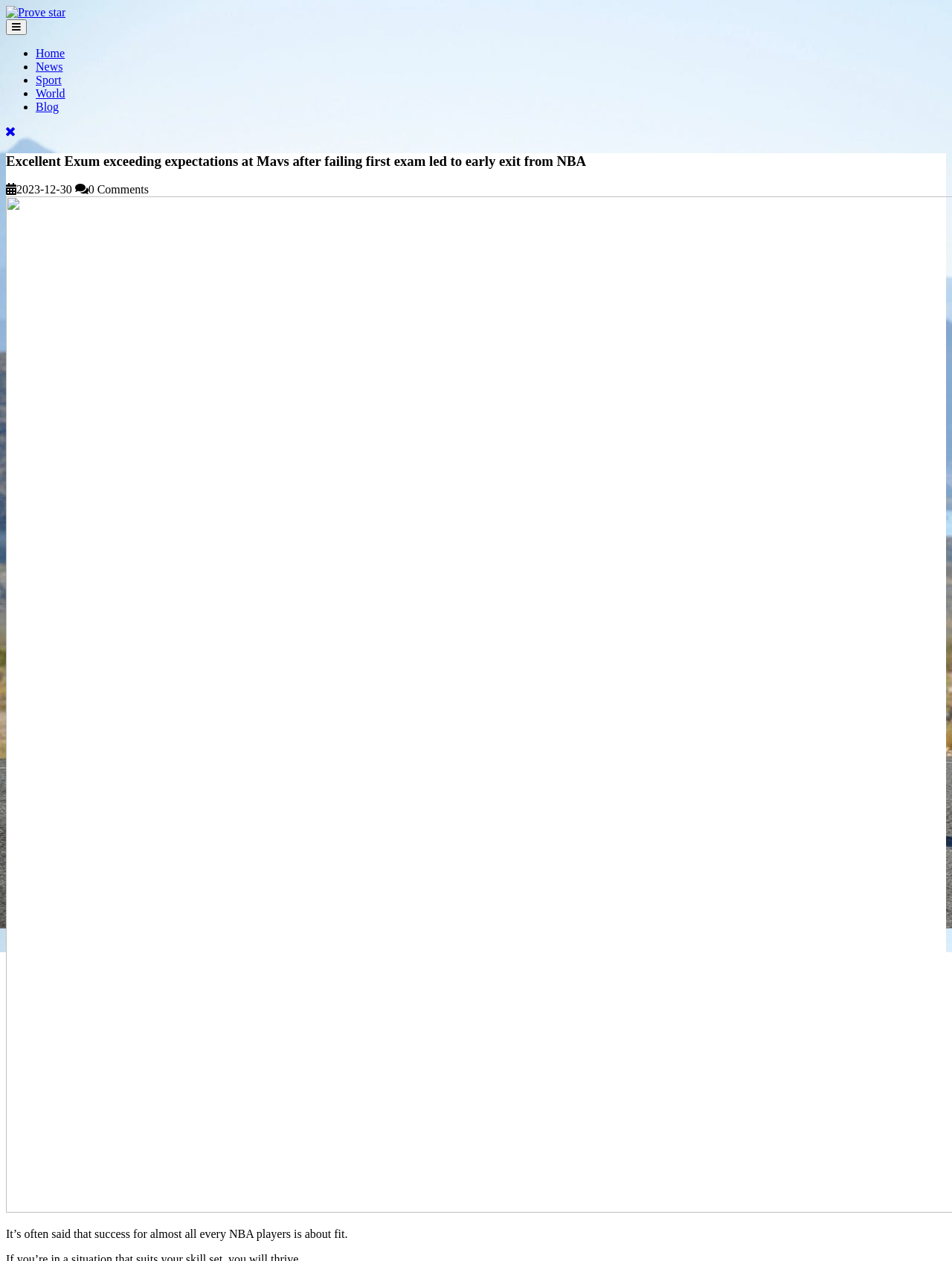What is the website's top menu item?
Analyze the image and provide a thorough answer to the question.

By examining the navigation menu, I found that the first item is 'Home', which is indicated by the link element with the text 'Home' and the ListMarker element with the text '•' preceding it.